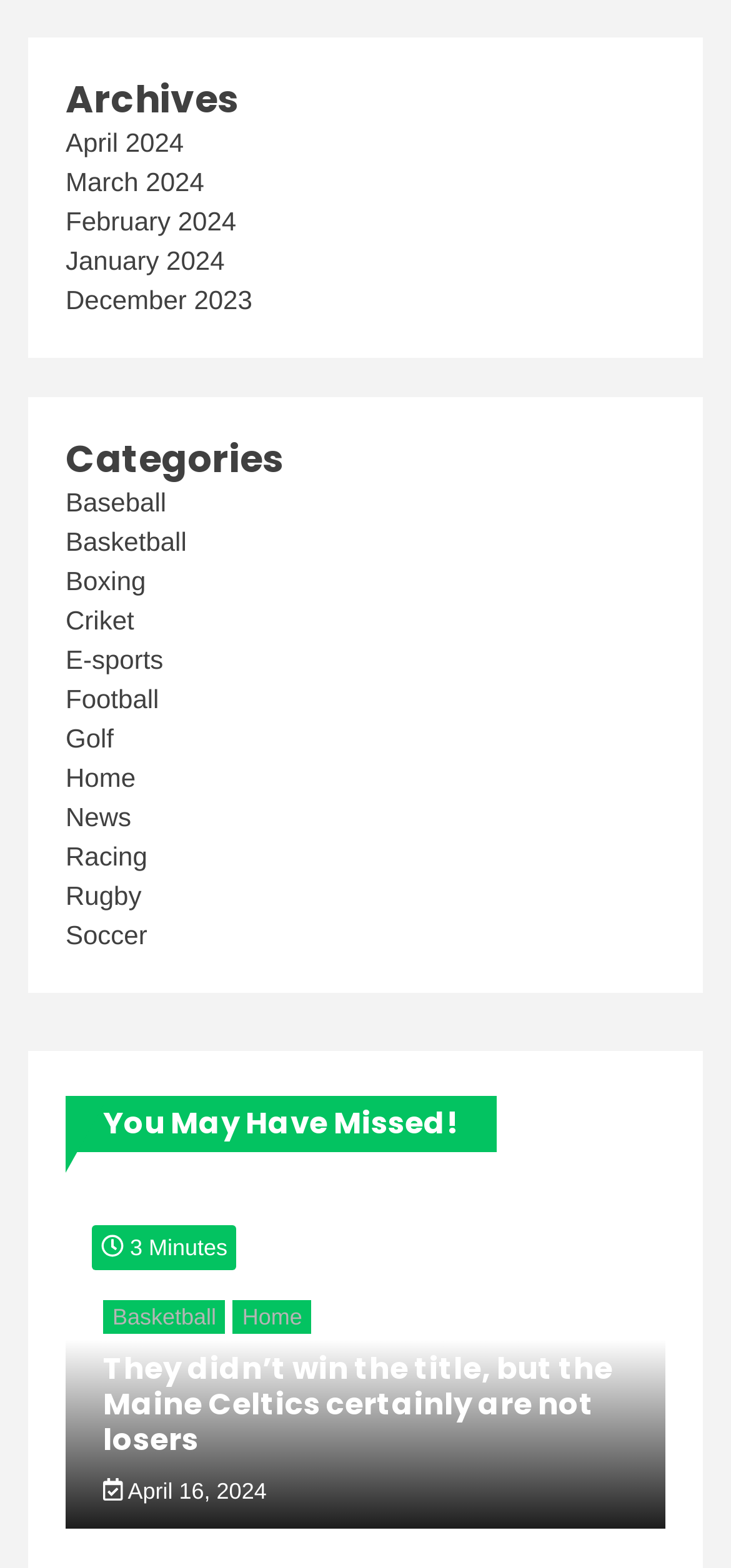Please provide a brief answer to the question using only one word or phrase: 
What type of sports are categorized on this webpage?

Various sports